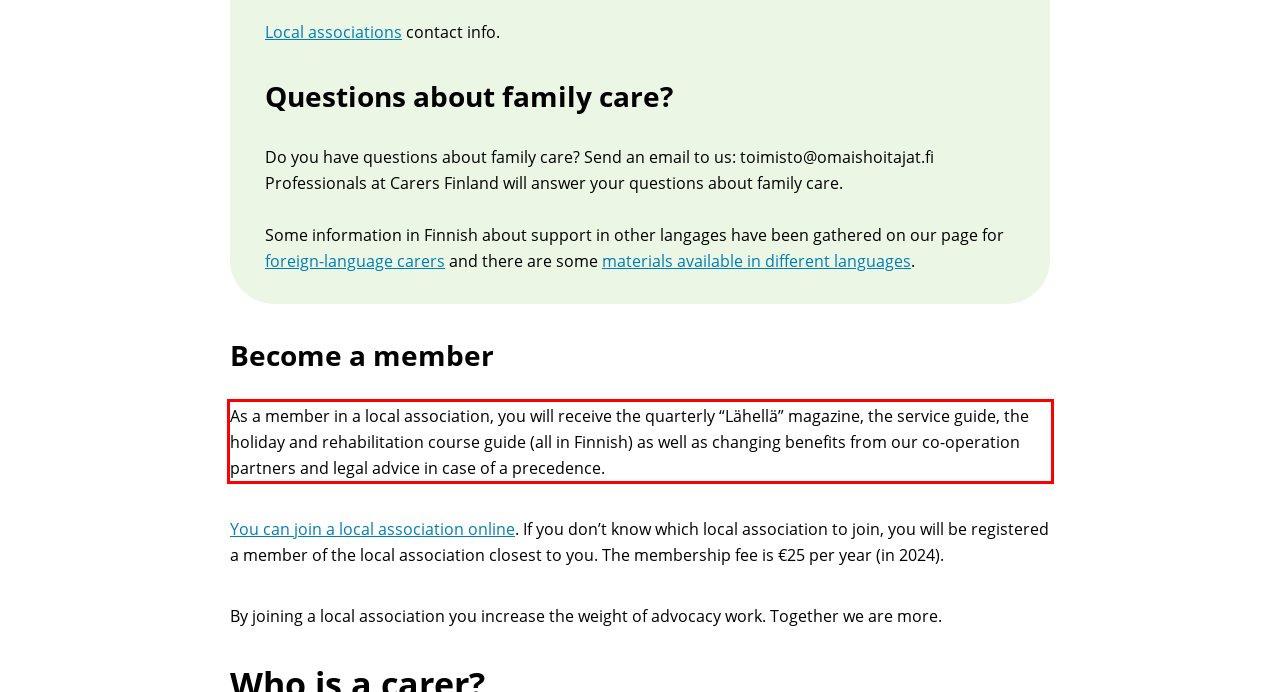You have a screenshot of a webpage with a red bounding box. Identify and extract the text content located inside the red bounding box.

As a member in a local association, you will receive the quarterly “Lähellä” magazine, the service guide, the holiday and rehabilitation course guide (all in Finnish) as well as changing benefits from our co-operation partners and legal advice in case of a precedence.